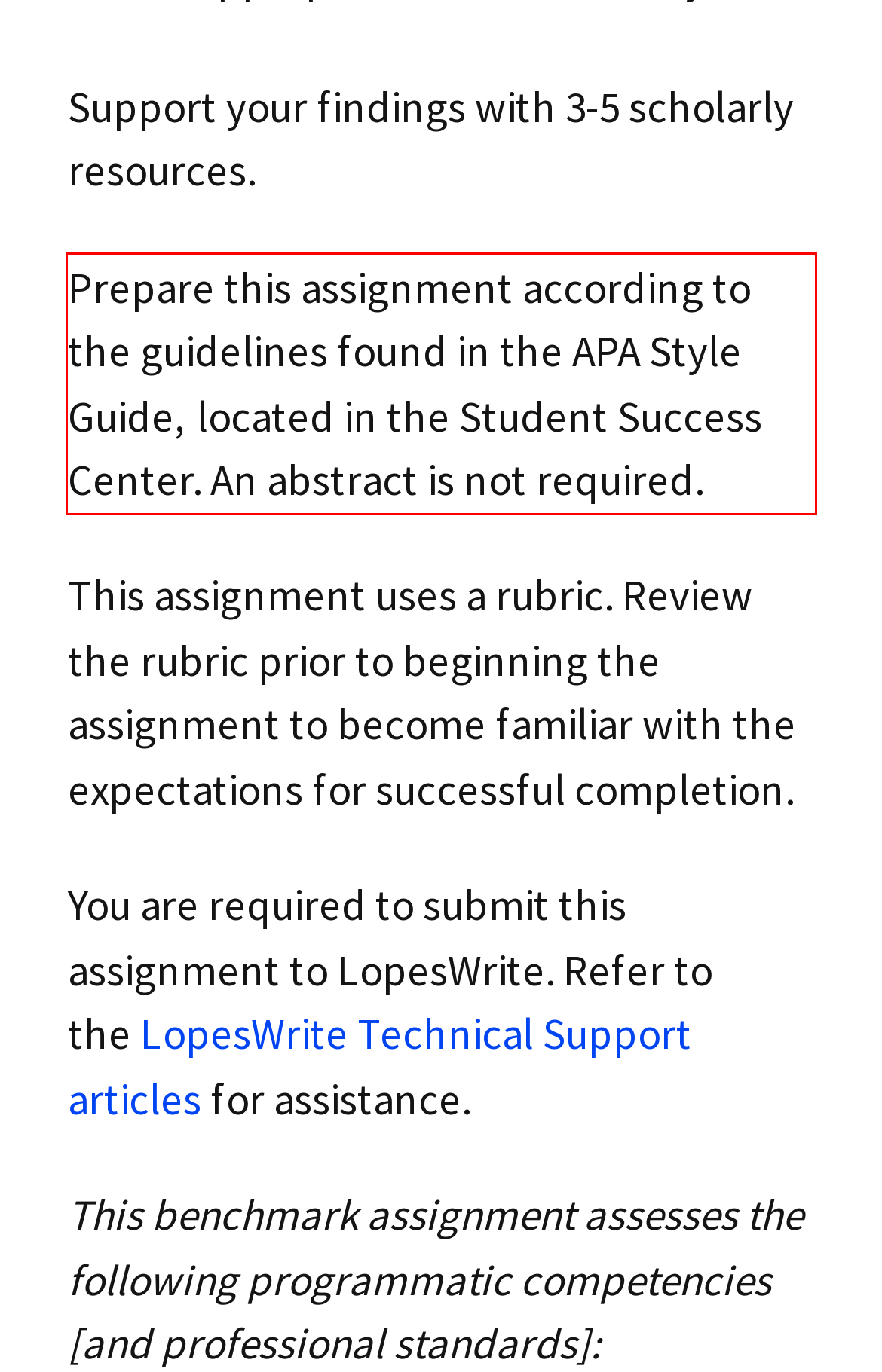Please identify the text within the red rectangular bounding box in the provided webpage screenshot.

Prepare this assignment according to the guidelines found in the APA Style Guide, located in the Student Success Center. An abstract is not required.